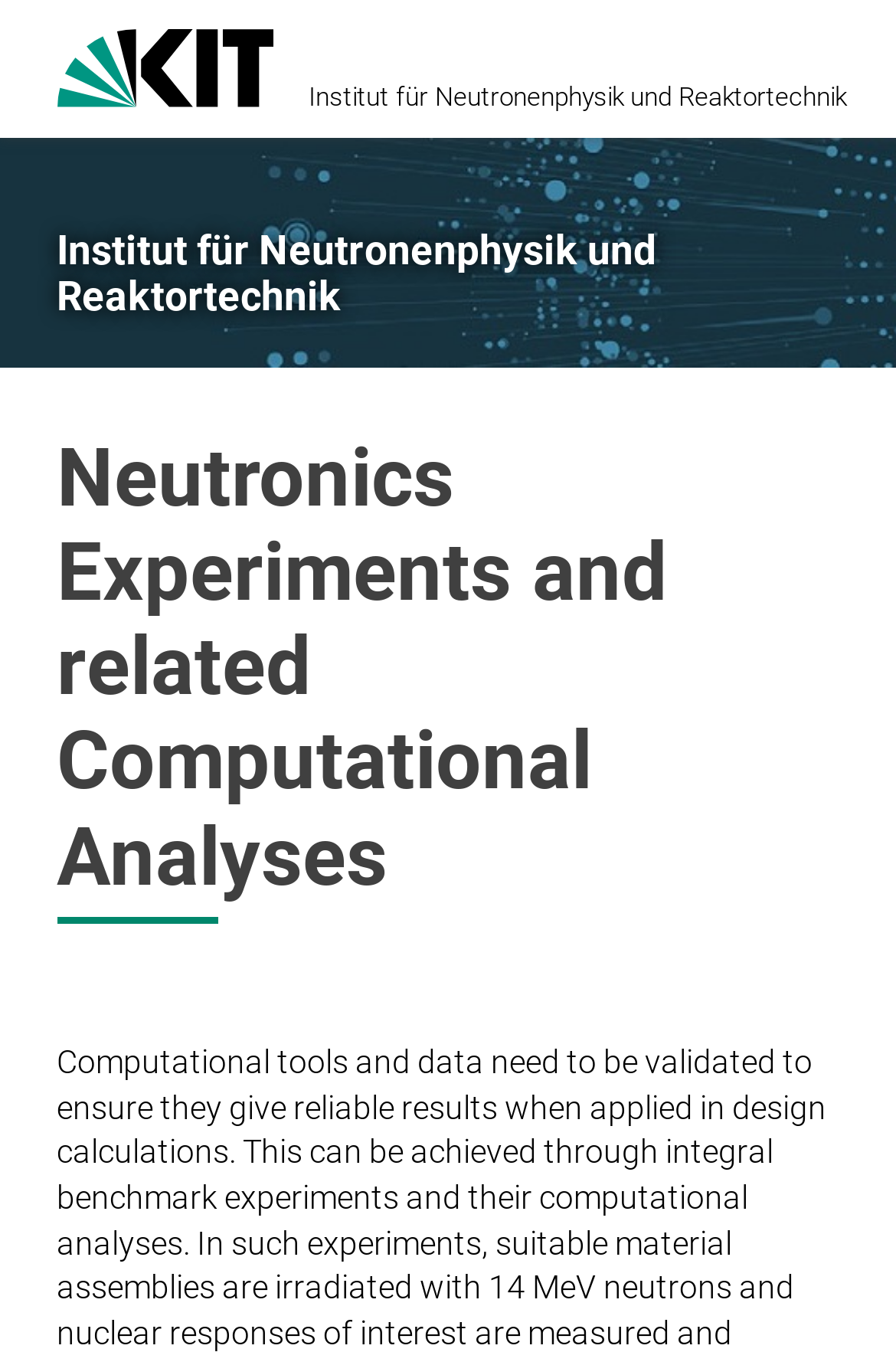Please find the top heading of the webpage and generate its text.

Neutronics Experiments and related Computational Analyses